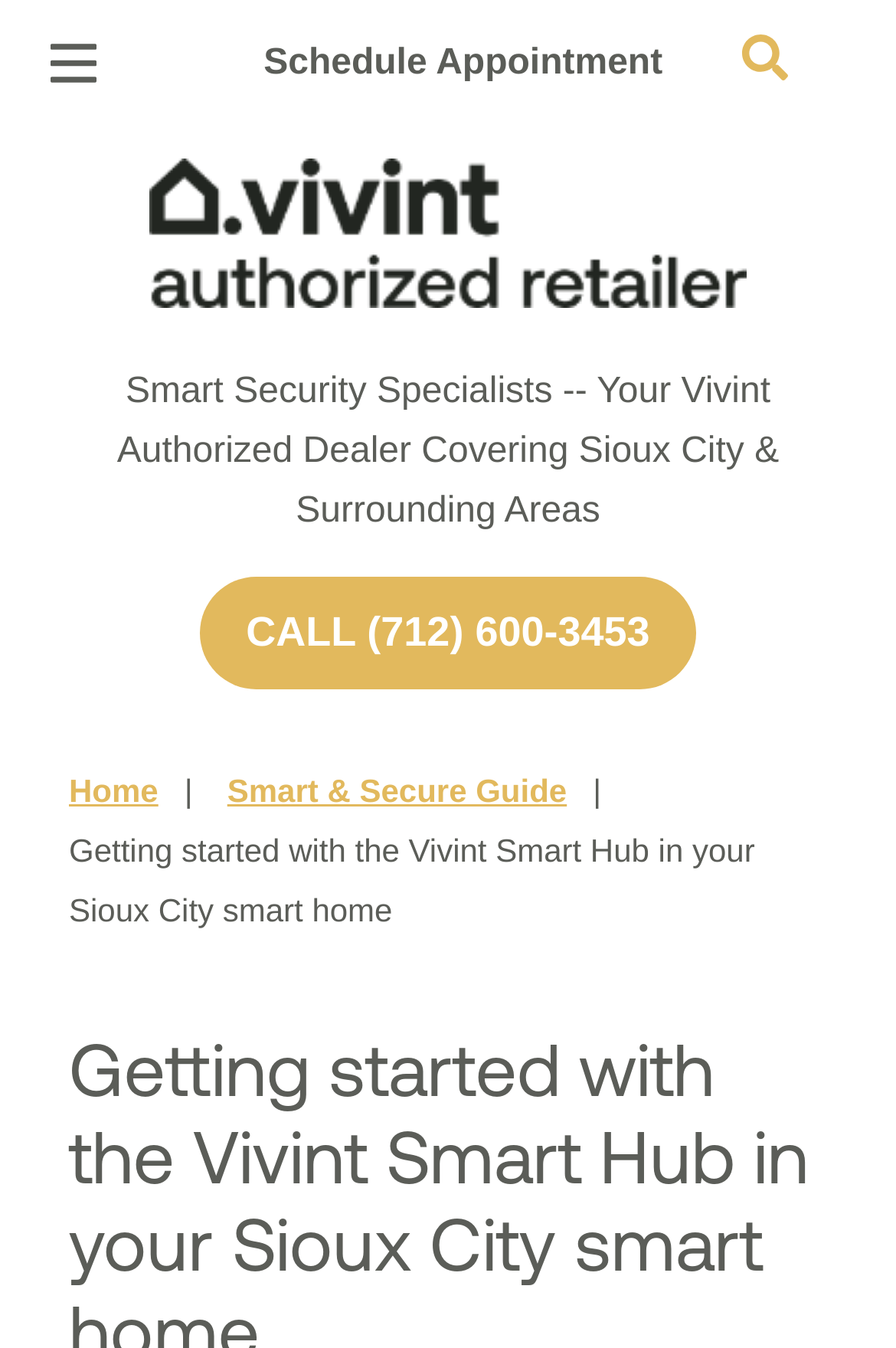Please identify the bounding box coordinates of the element's region that I should click in order to complete the following instruction: "Call the provided phone number". The bounding box coordinates consist of four float numbers between 0 and 1, i.e., [left, top, right, bottom].

[0.223, 0.428, 0.777, 0.511]